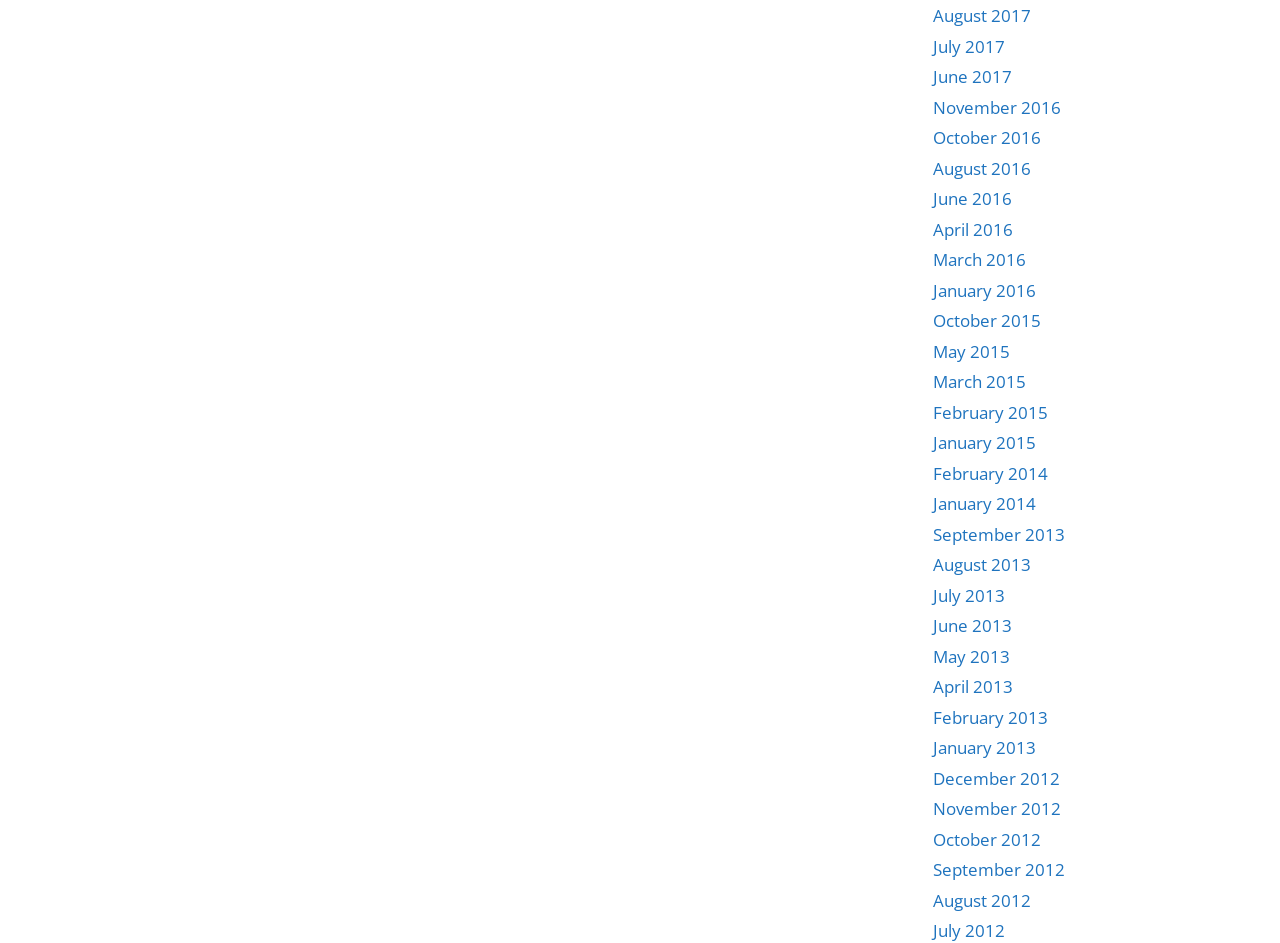What is the position of the link 'October 2016'?
Using the image, provide a concise answer in one word or a short phrase.

Above 'August 2016'